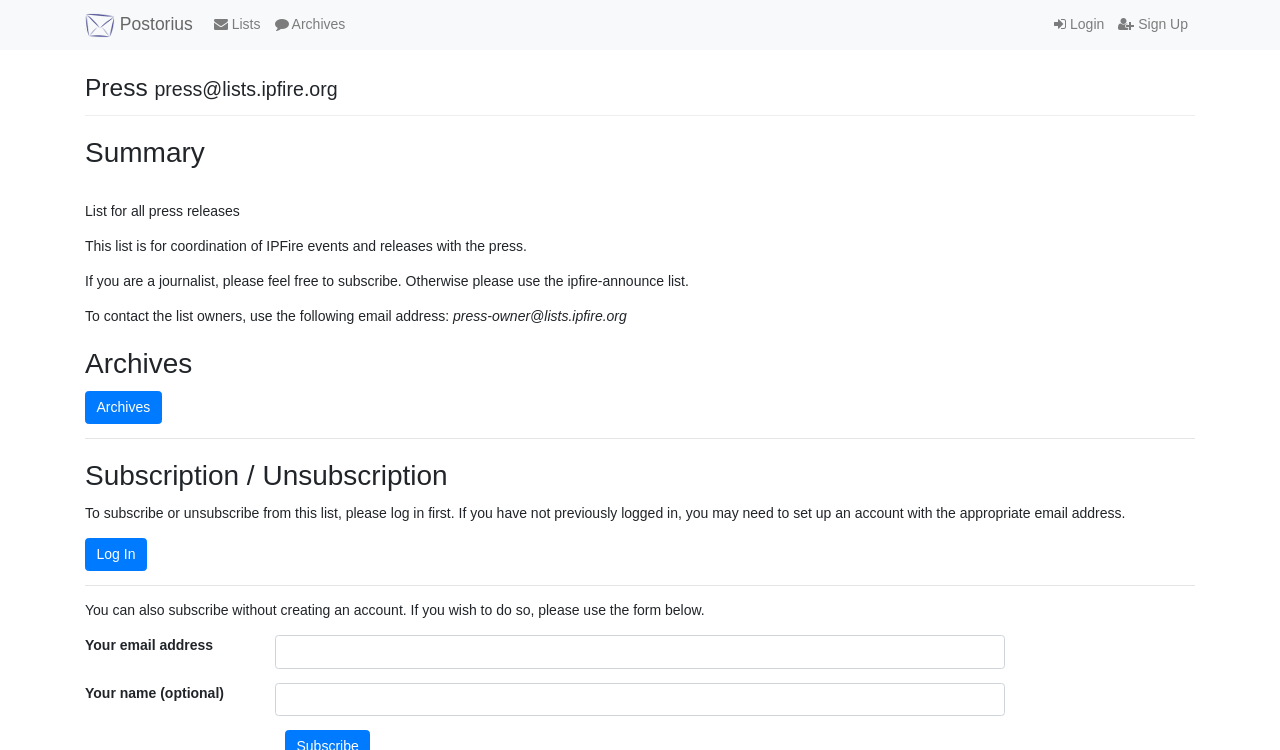Determine the bounding box coordinates of the region to click in order to accomplish the following instruction: "Subscribe with email". Provide the coordinates as four float numbers between 0 and 1, specifically [left, top, right, bottom].

[0.215, 0.847, 0.785, 0.892]